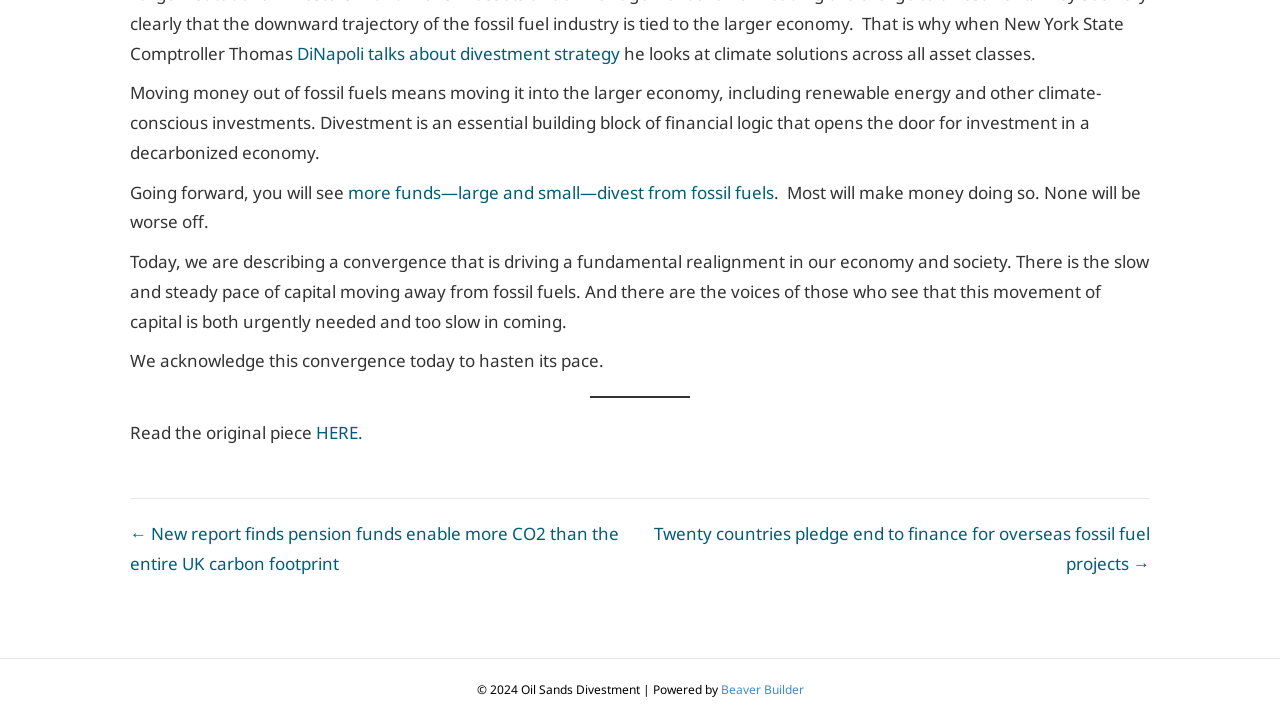Respond with a single word or phrase to the following question: What is the main topic of this webpage?

Divestment strategy